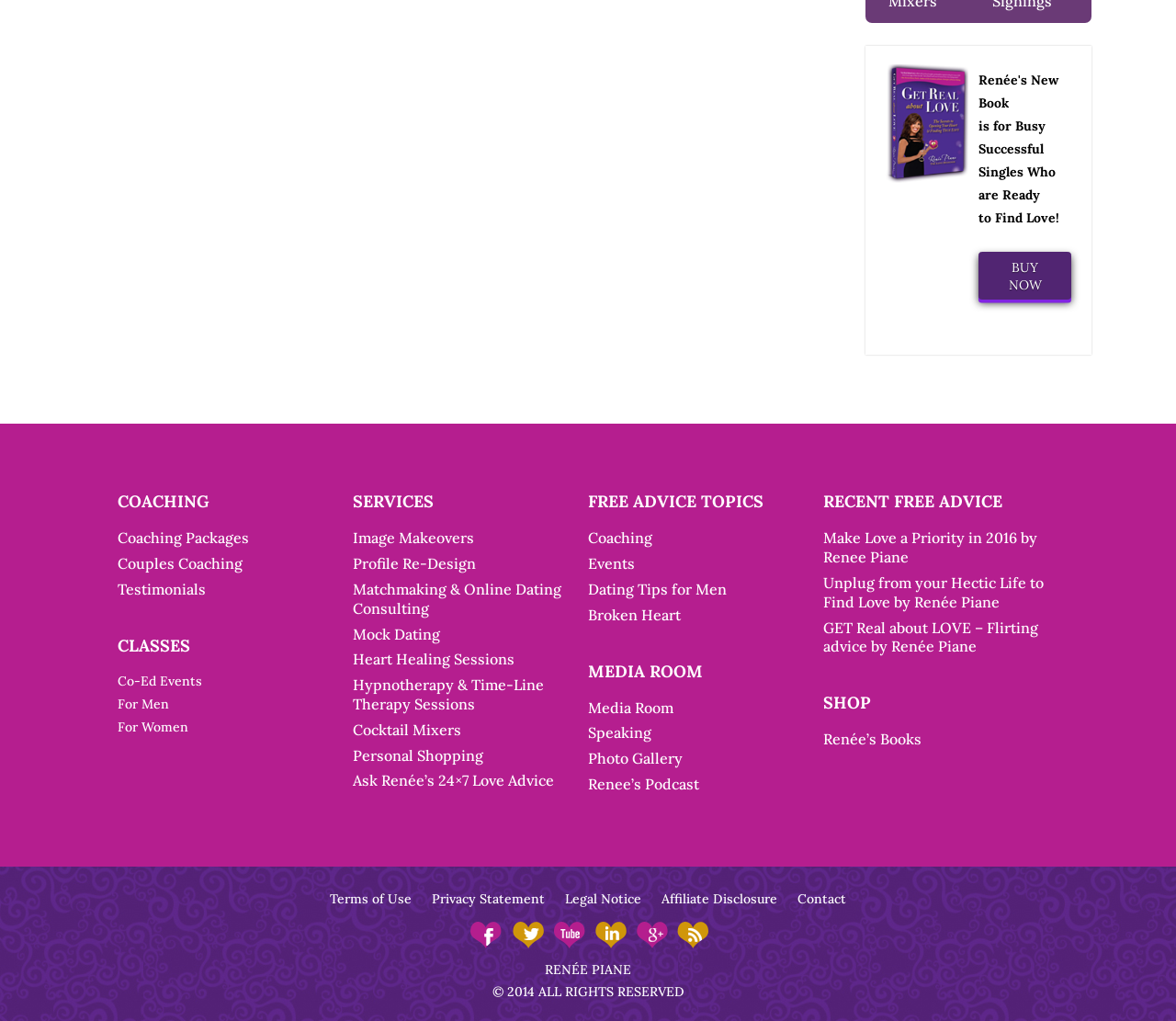Provide a brief response to the question below using one word or phrase:
What is the theme of the 'FREE ADVICE TOPICS' section?

Dating and relationships